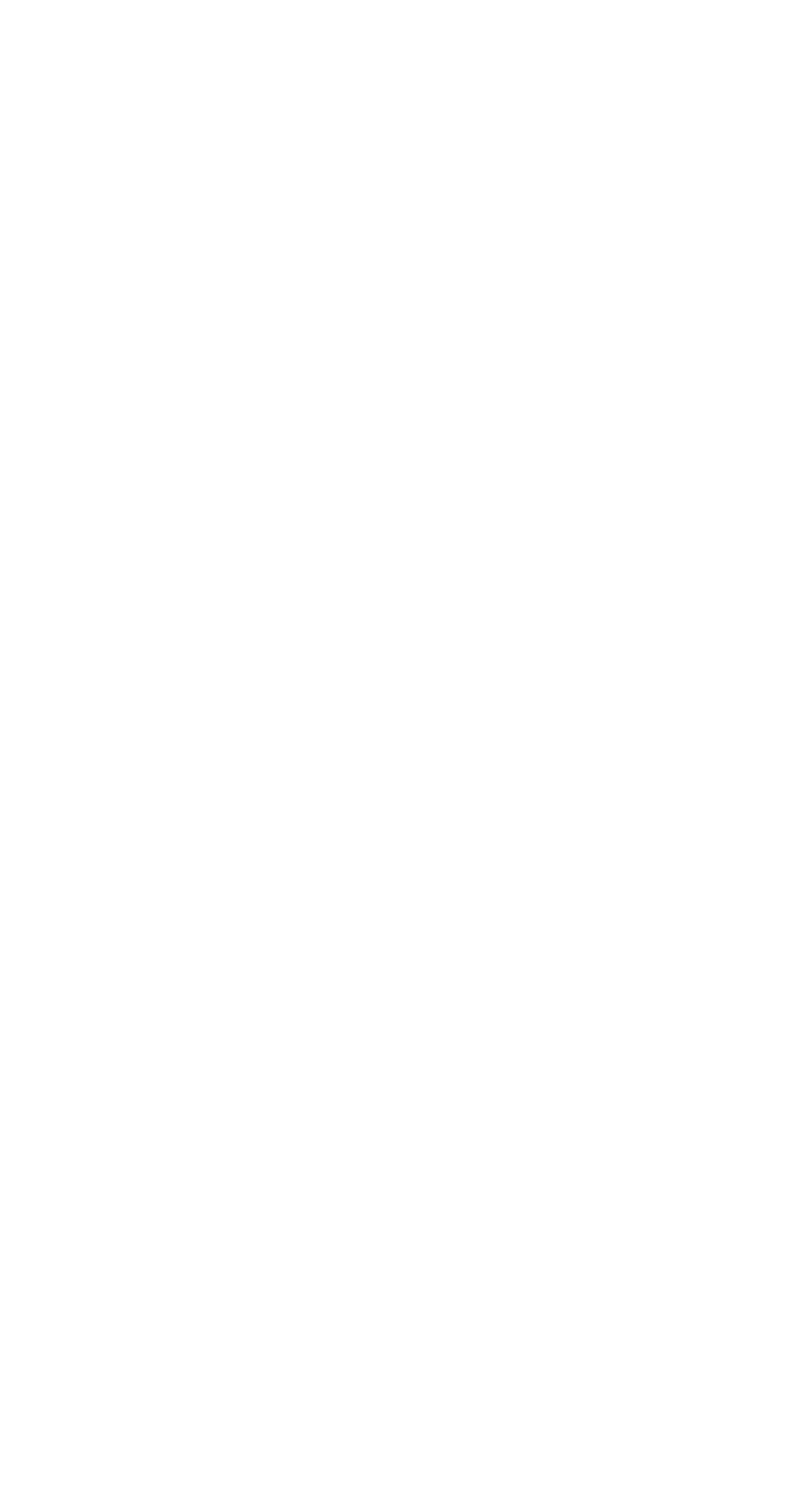Please reply with a single word or brief phrase to the question: 
What is the location of Waterville Primary?

North Shields, Tyne & Wear